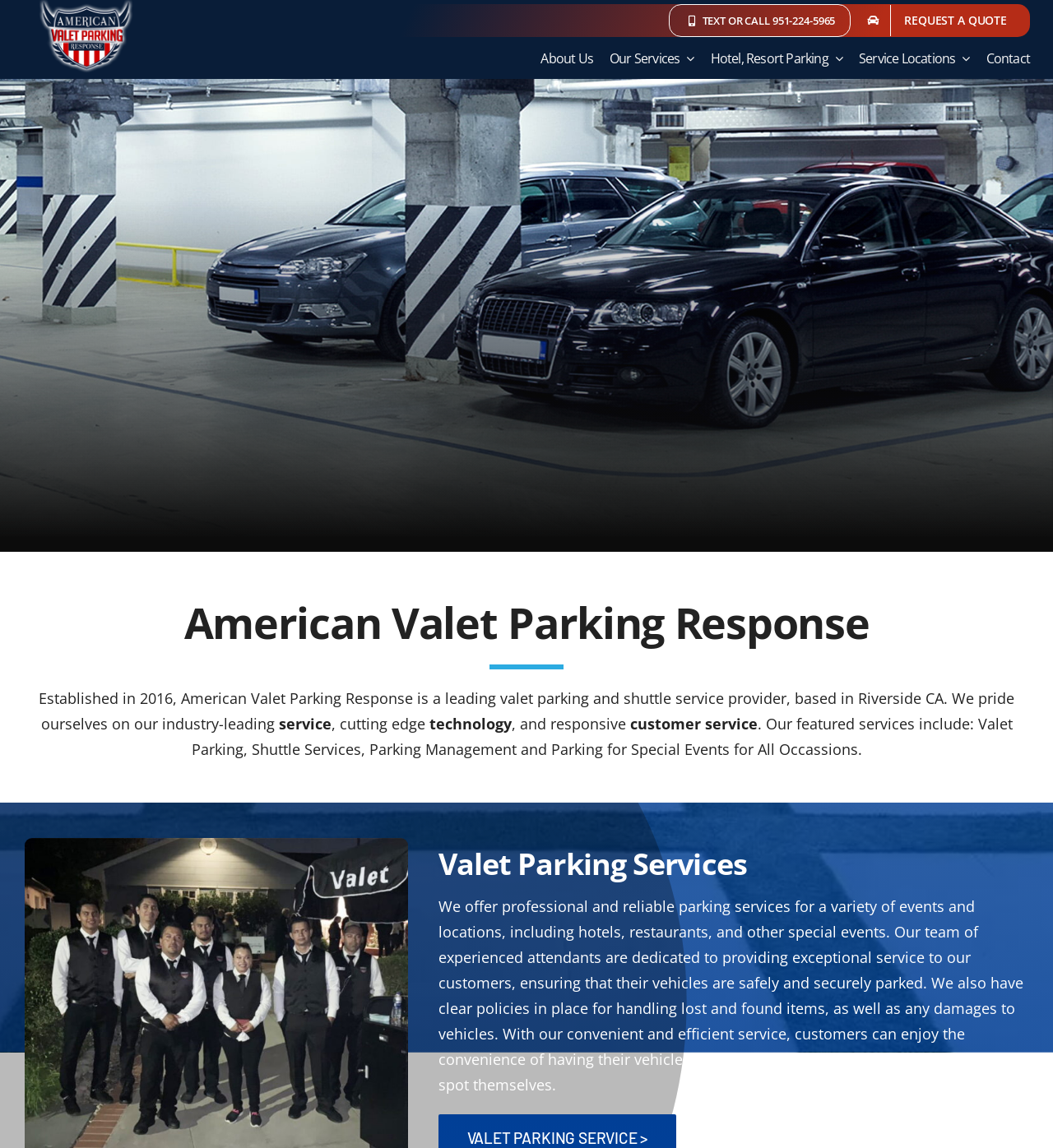Carefully examine the image and provide an in-depth answer to the question: What is the main service provided by American Valet Parking Response?

I inferred this by looking at the meta description and the various elements on the webpage, including the heading 'Valet Parking Services' and the text describing their services.